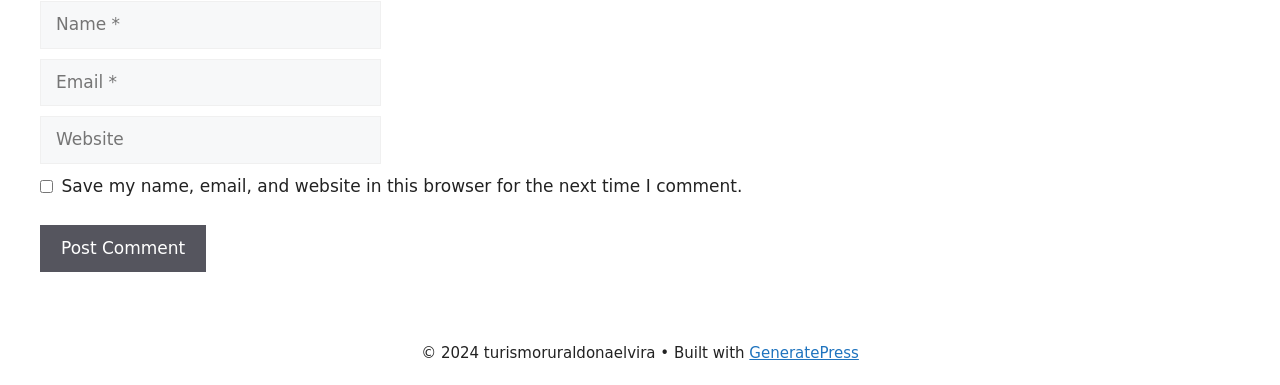How many textboxes are required on the form?
Please give a detailed and thorough answer to the question, covering all relevant points.

The form contains three textboxes labeled 'Name', 'Email', and 'Website'. The 'Name' and 'Email' textboxes have a 'required' attribute set to True, indicating that they are mandatory fields, while the 'Website' textbox does not have this attribute, making it optional.